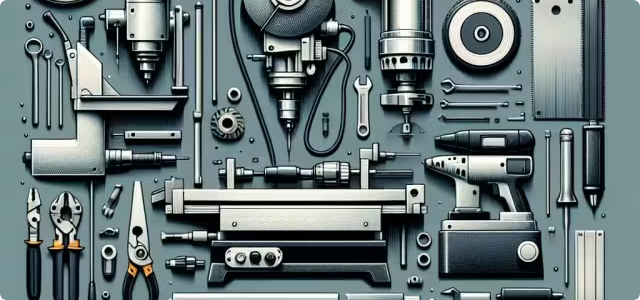Provide a single word or phrase answer to the question: 
What type of professionals is the image suitable for?

aspiring jewelers and seasoned metalworkers